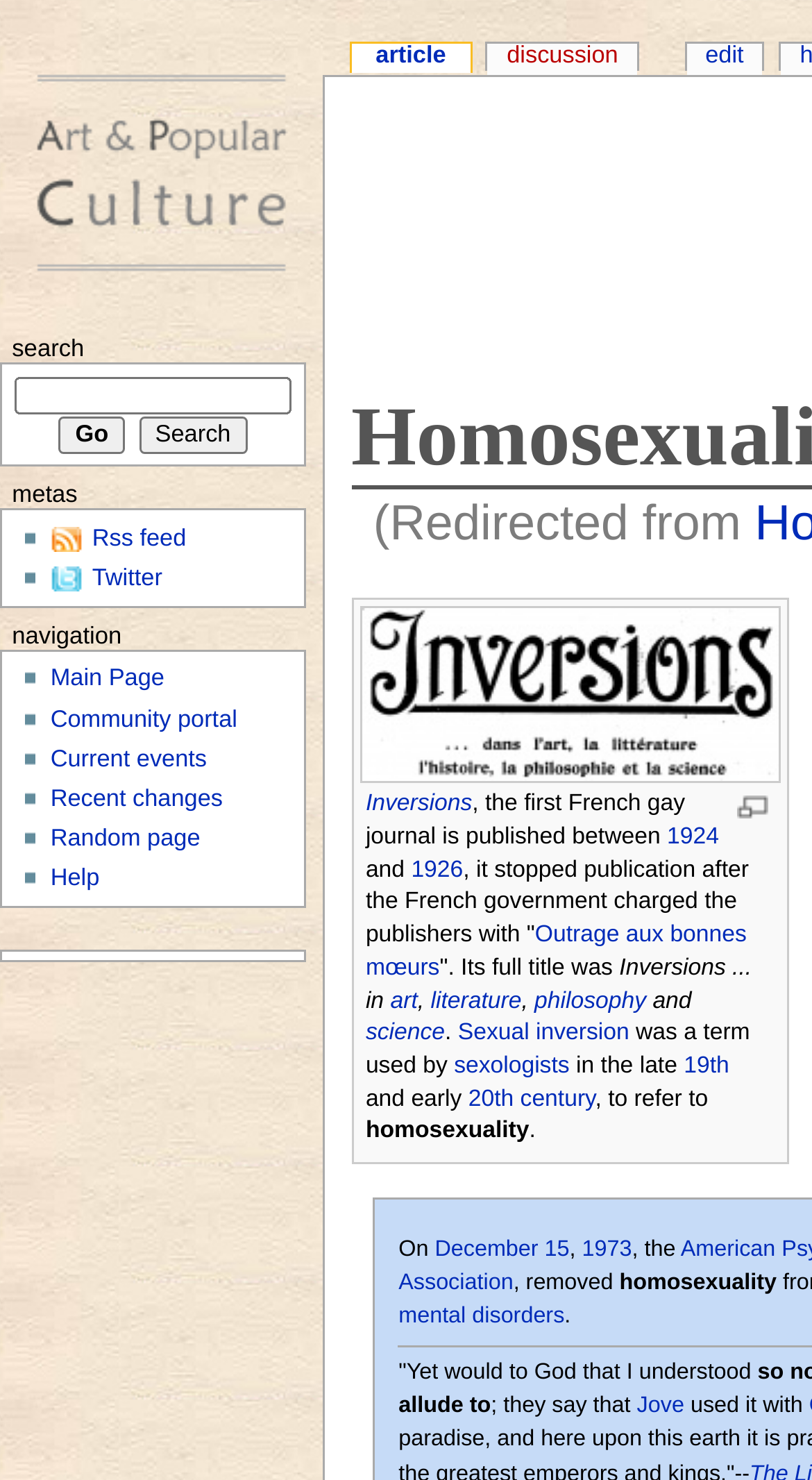Identify the bounding box coordinates of the area that should be clicked in order to complete the given instruction: "Click on Facebook link". The bounding box coordinates should be four float numbers between 0 and 1, i.e., [left, top, right, bottom].

None